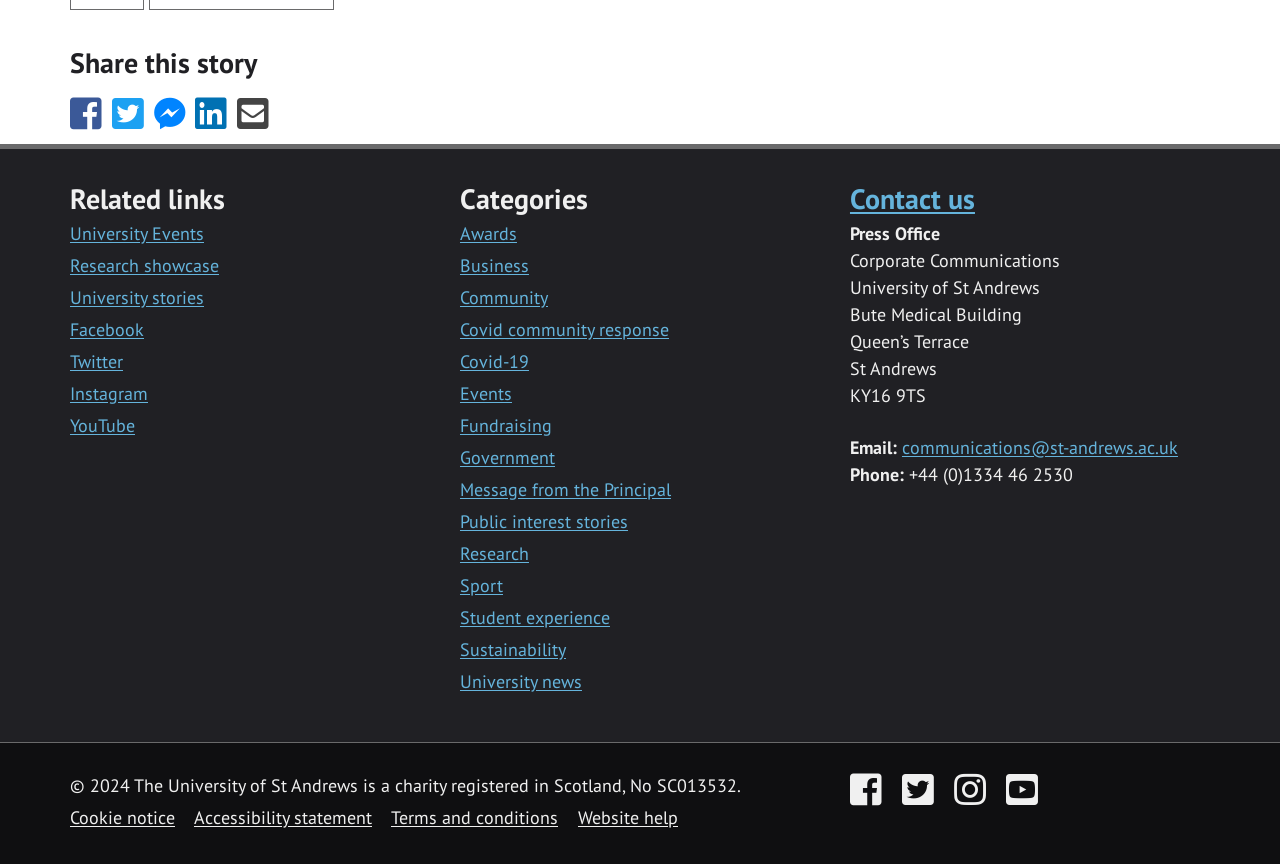Provide a single word or phrase answer to the question: 
How can I contact the University of St Andrews?

Through email or phone